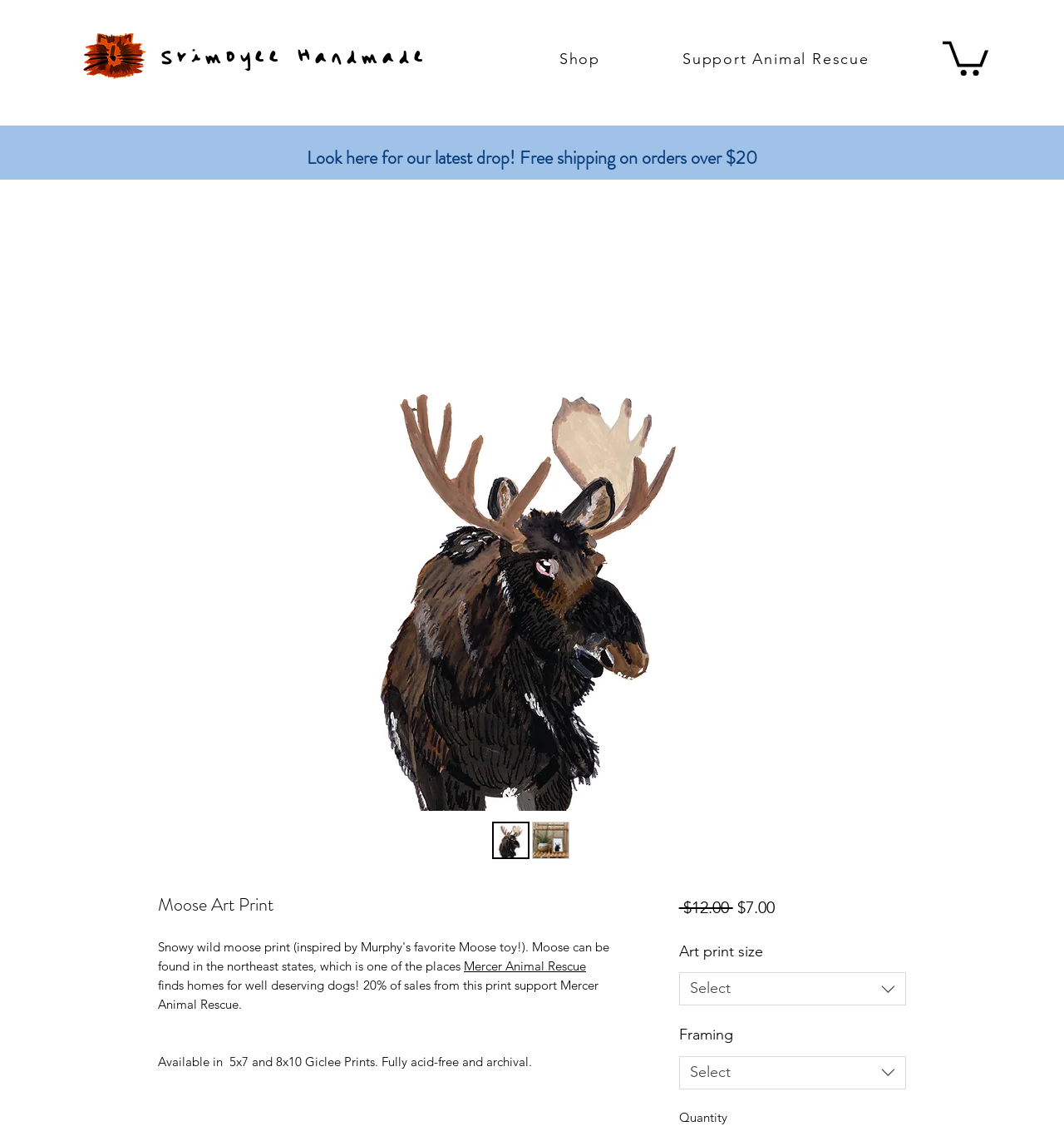What are the available sizes of the art print?
Please provide a comprehensive answer based on the visual information in the image.

The available sizes of the art print are mentioned in the text 'Available in 5x7 and 8x10 Giclee Prints'.